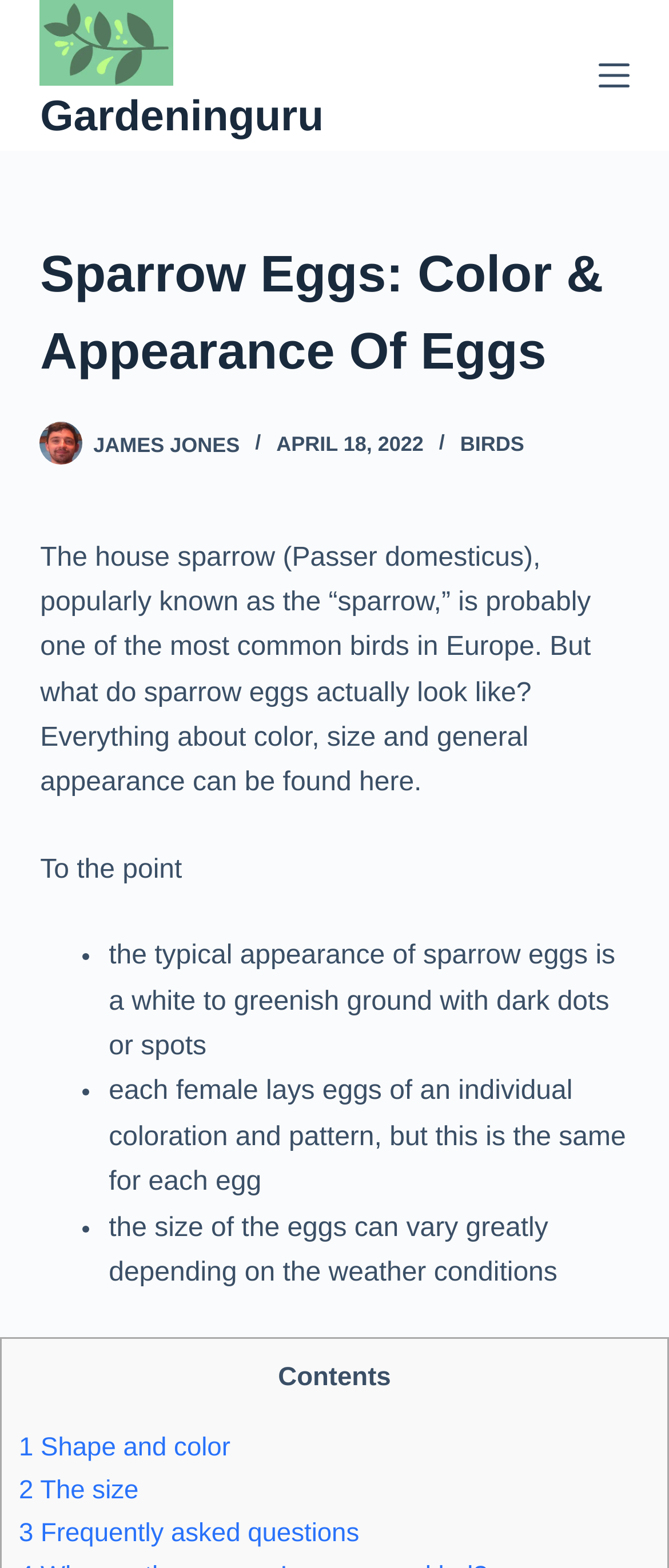Determine the coordinates of the bounding box for the clickable area needed to execute this instruction: "Learn about 'Shape and color' of sparrow eggs".

[0.028, 0.914, 0.344, 0.932]